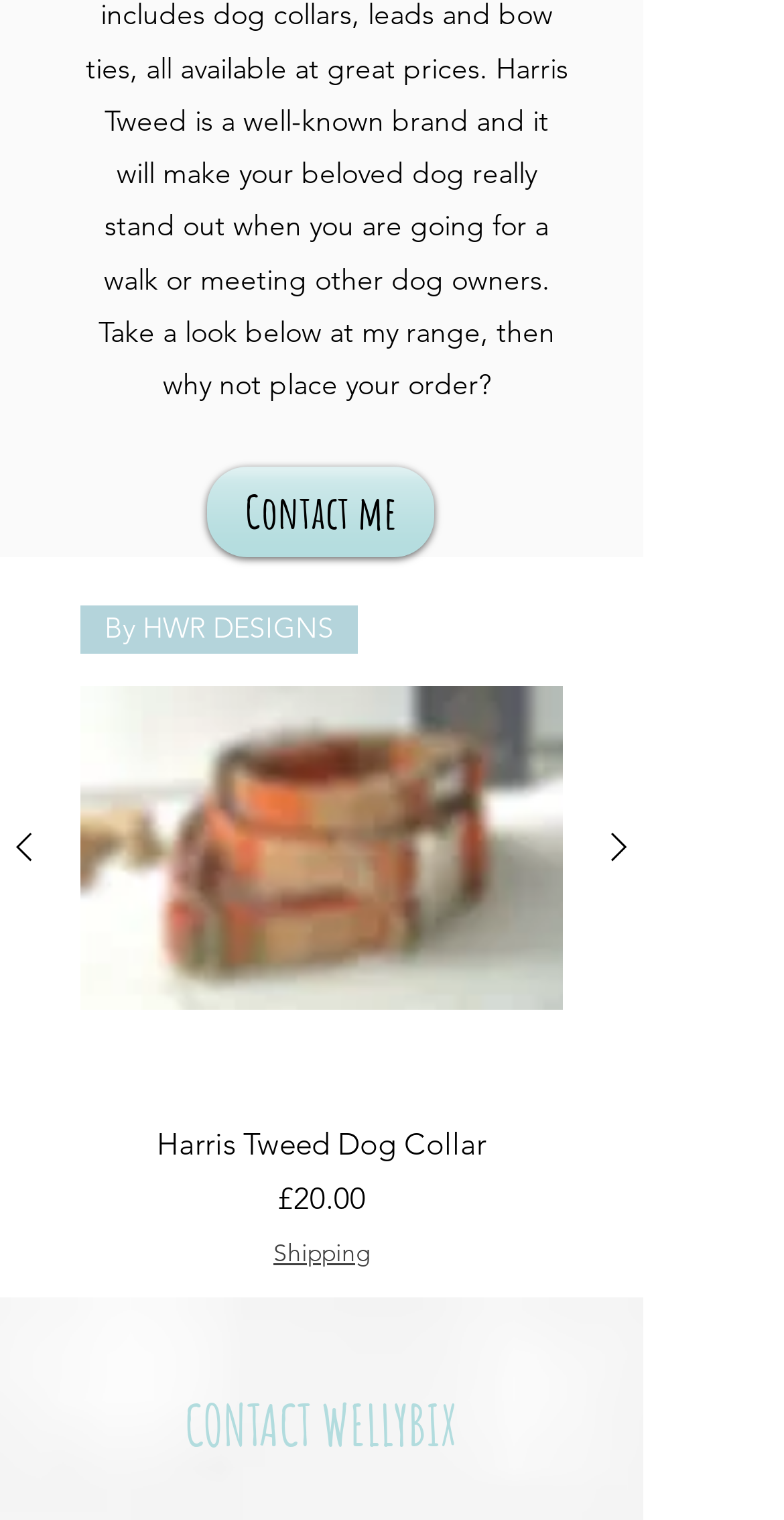What is the price of the Harris Tweed Dog Collar?
Provide an in-depth and detailed answer to the question.

The price of the Harris Tweed Dog Collar can be found in the link 'Harris Tweed Dog Collar Price £20.00 Shipping' which is a child element of the group 'Harris Tweed Dog Collar. By HWR DESIGNS gallery'.